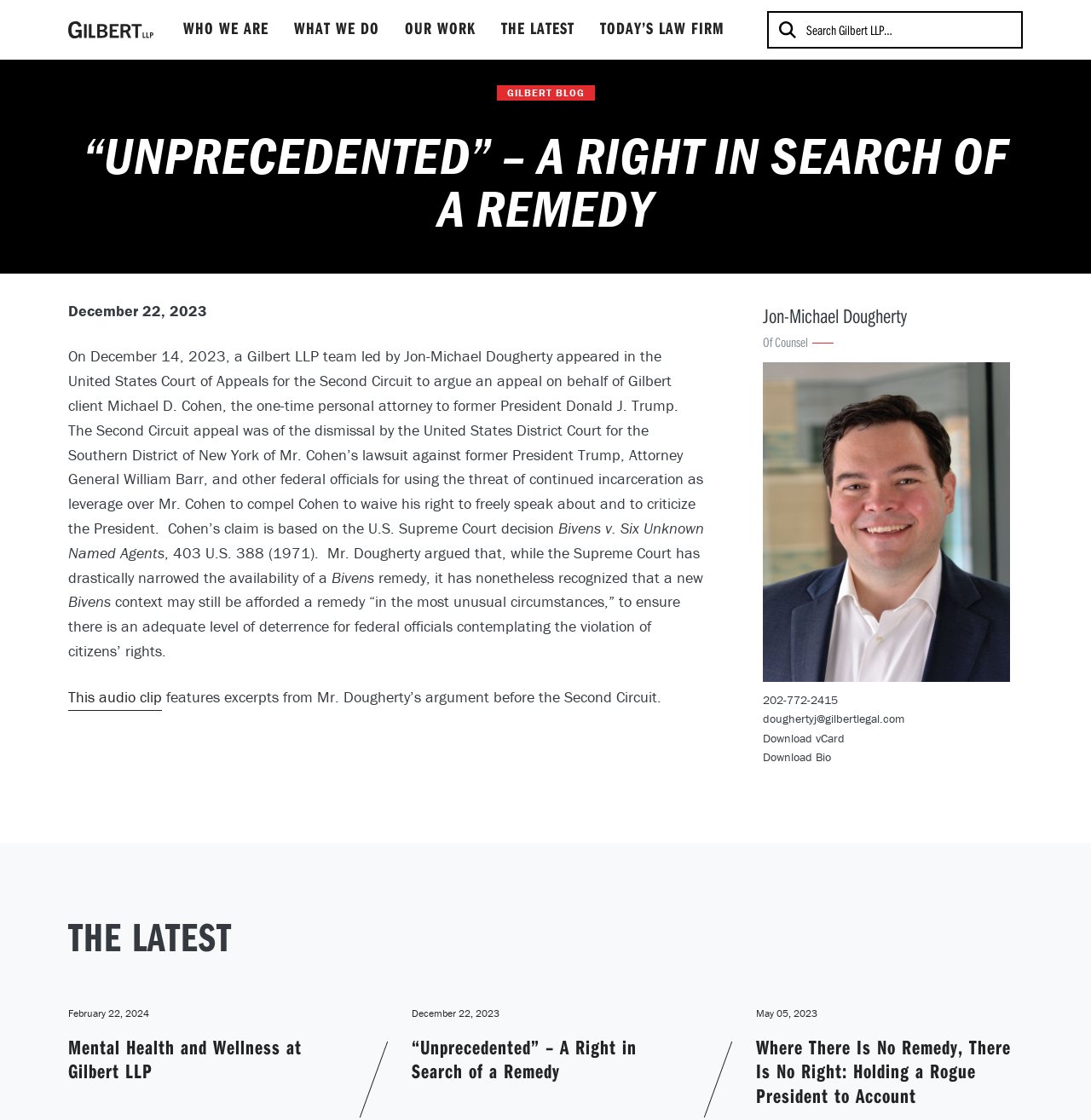What is the contact email of Jon-Michael Dougherty?
Based on the screenshot, give a detailed explanation to answer the question.

The contact email of Jon-Michael Dougherty can be found in the link 'doughertyj@gilbertlegal.com' in the section about Jon-Michael Dougherty.